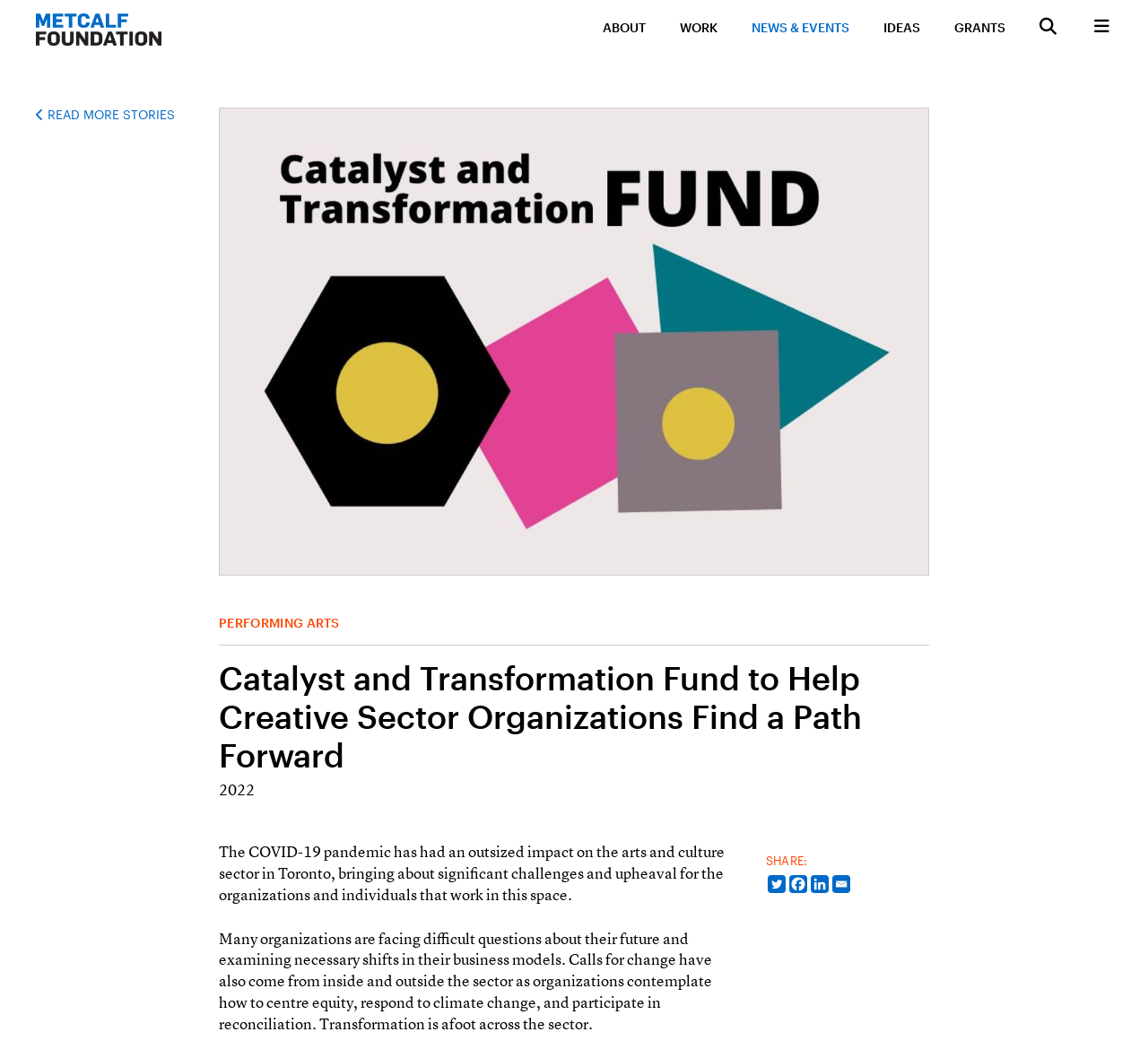Identify the bounding box coordinates of the region that should be clicked to execute the following instruction: "read more about news and events".

[0.655, 0.019, 0.74, 0.036]